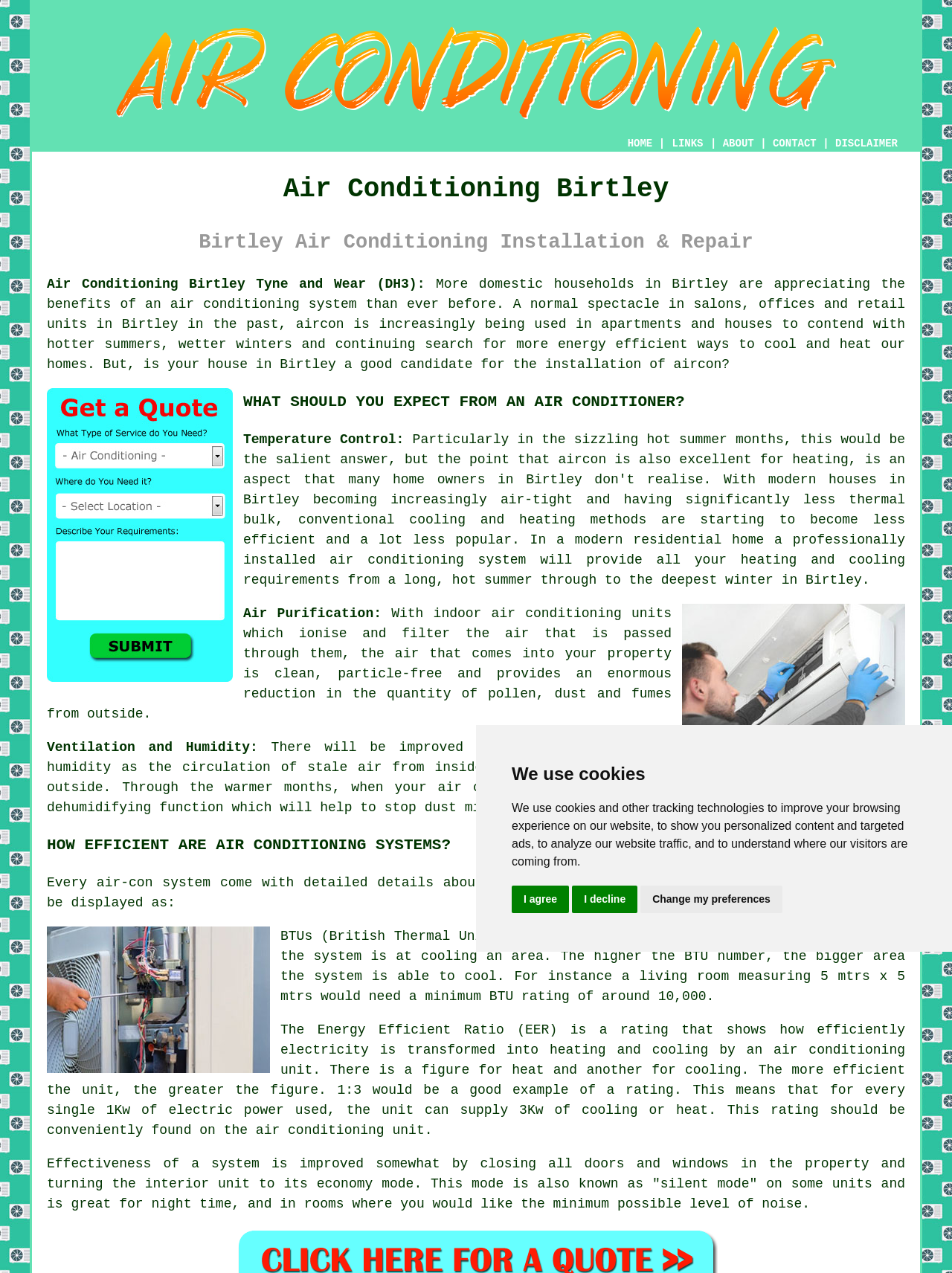What is the benefit of closing doors and windows while using an air conditioner?
Carefully examine the image and provide a detailed answer to the question.

According to the webpage, closing all doors and windows in the property and turning the interior unit to its economy mode can improve the effectiveness of the air conditioning system.